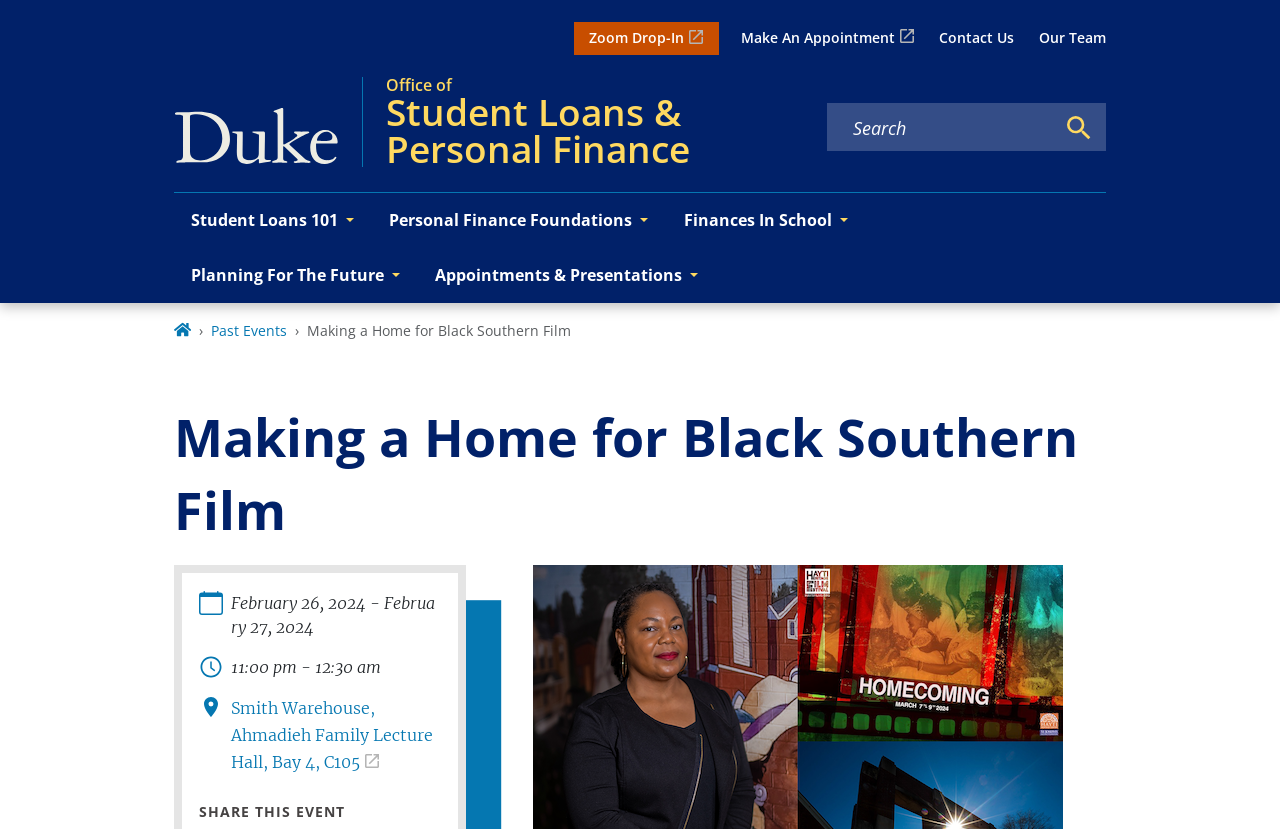Where is the event taking place?
Give a one-word or short-phrase answer derived from the screenshot.

Smith Warehouse, Ahmadieh Family Lecture Hall, Bay 4, C105